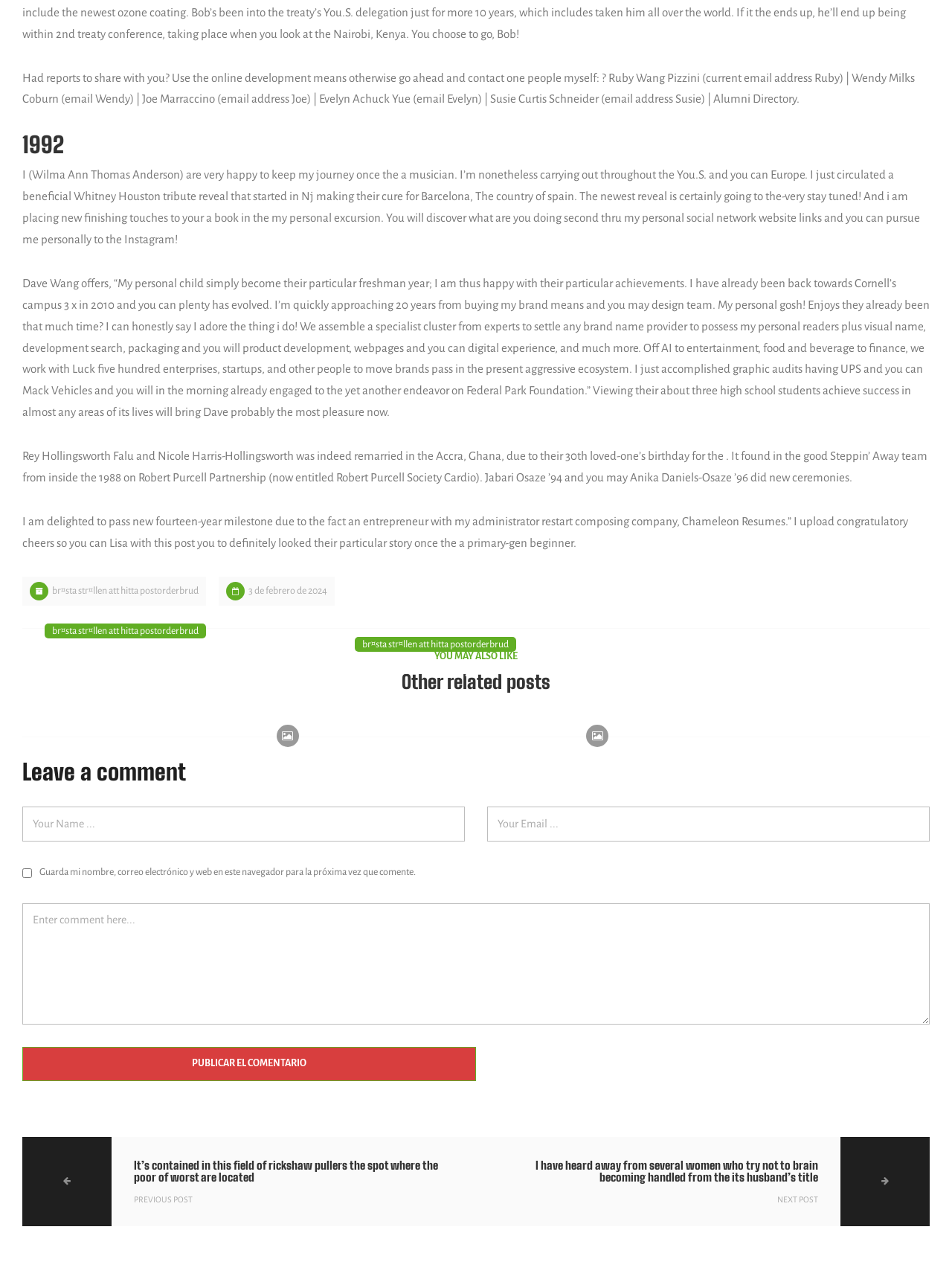Find the bounding box coordinates of the element you need to click on to perform this action: 'Leave a comment'. The coordinates should be represented by four float values between 0 and 1, in the format [left, top, right, bottom].

[0.023, 0.592, 0.977, 0.612]